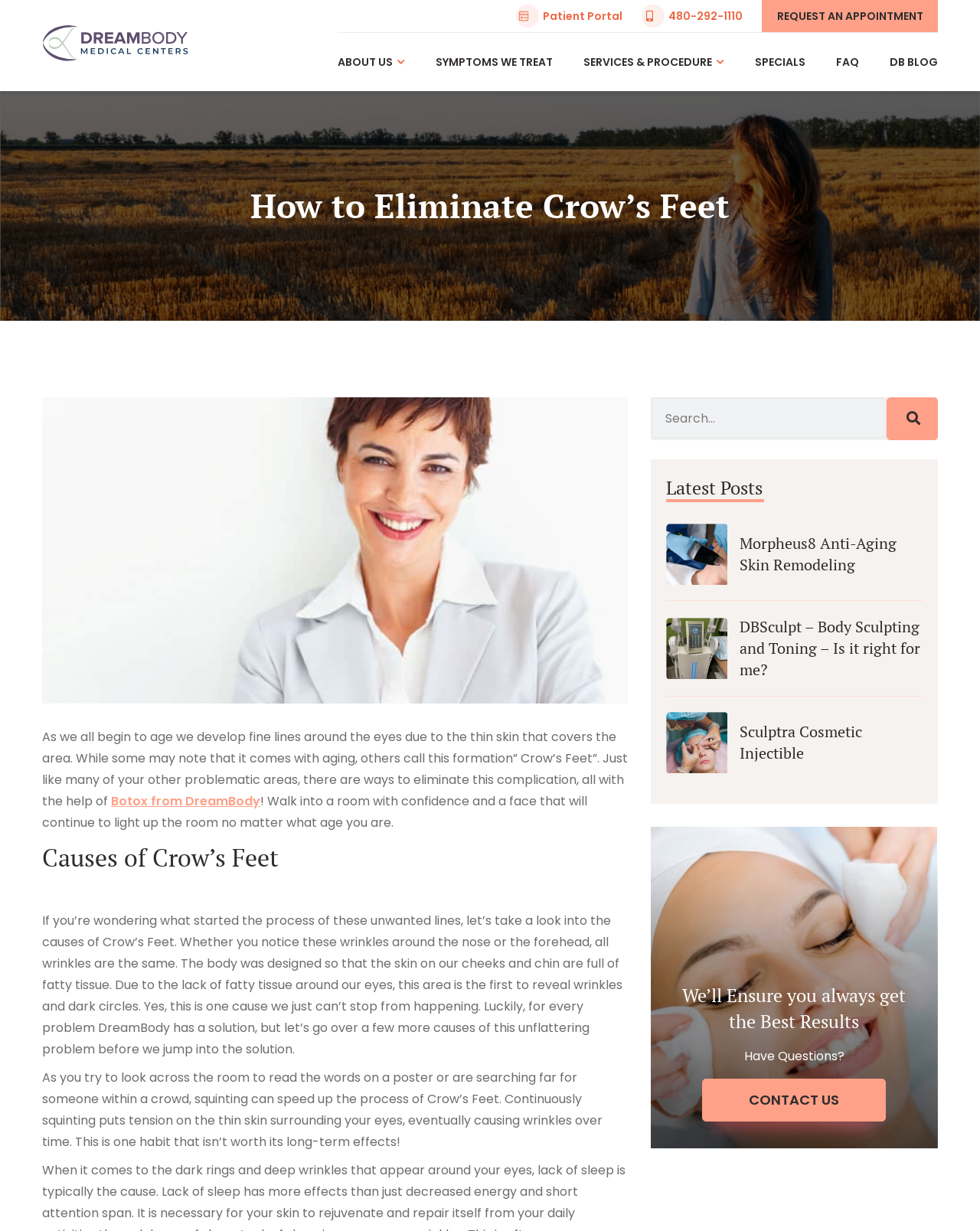Extract the main heading from the webpage content.

How to Eliminate Crow’s Feet